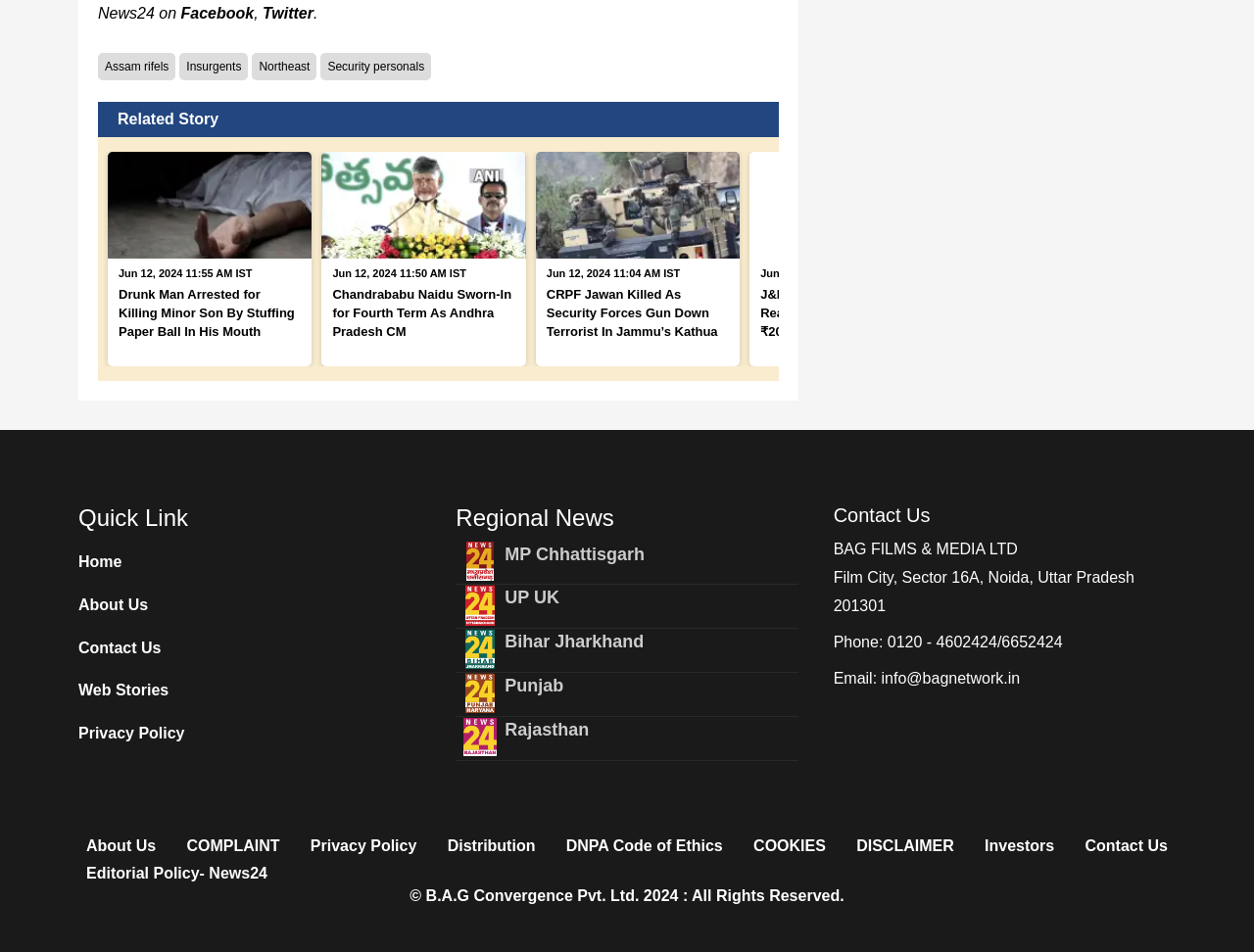Determine the bounding box coordinates of the UI element that matches the following description: "Privacy Policy". The coordinates should be four float numbers between 0 and 1 in the format [left, top, right, bottom].

[0.241, 0.875, 0.339, 0.903]